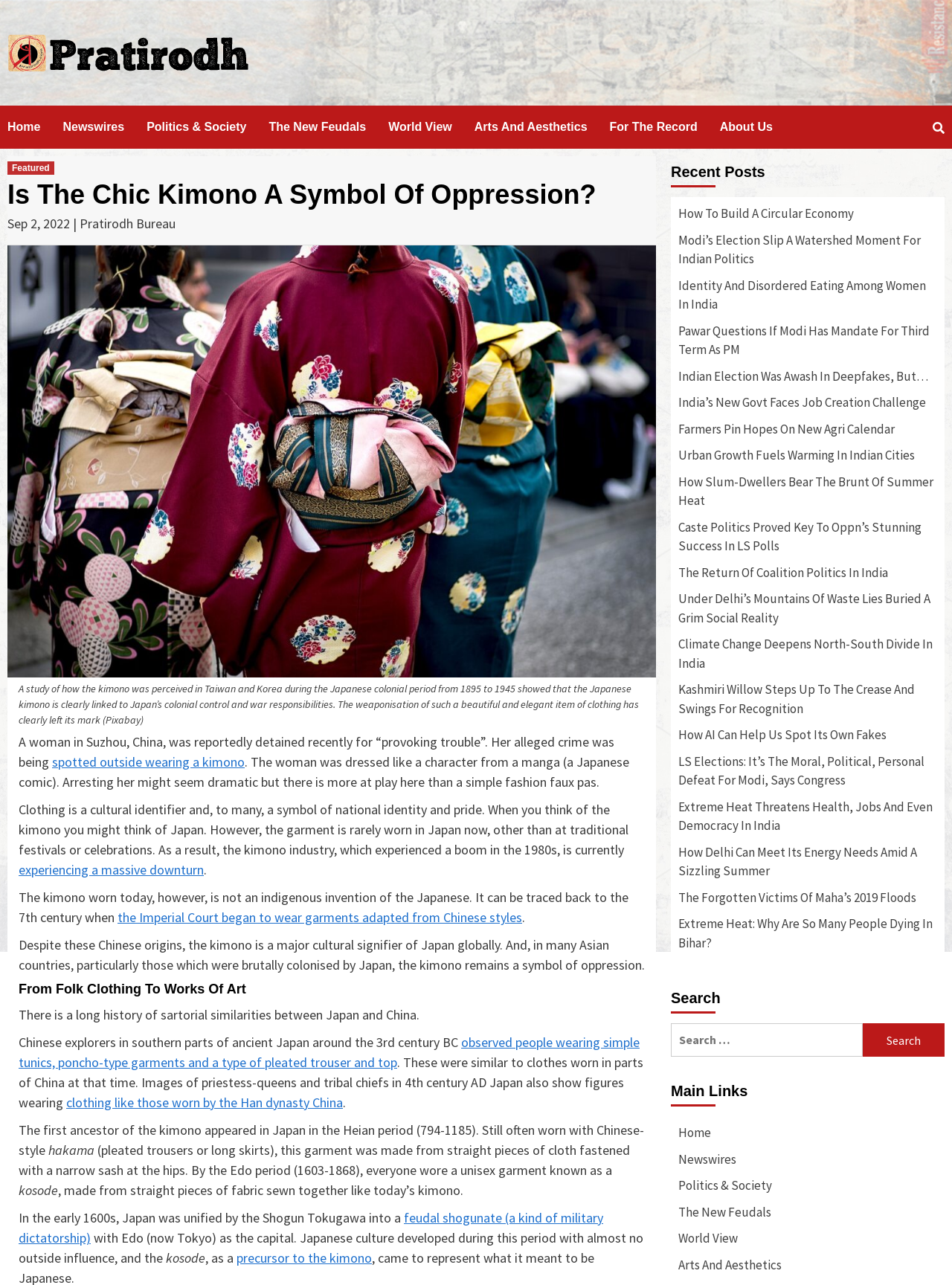Examine the image and give a thorough answer to the following question:
What is the title of the article?

The title of the article is 'Is The Chic Kimono A Symbol Of Oppression?' which suggests that the article explores the idea of whether the kimono is a symbol of oppression.